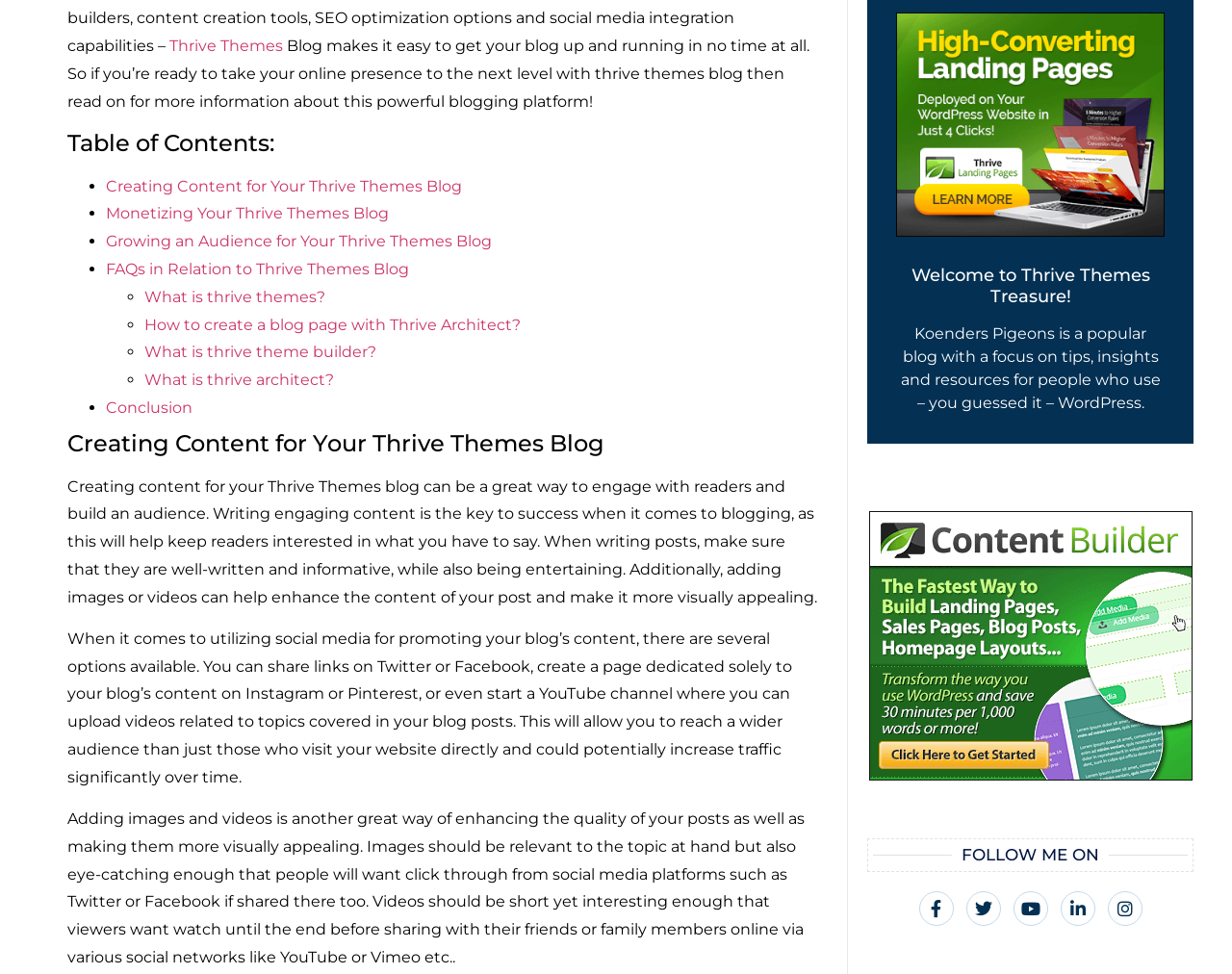For the following element description, predict the bounding box coordinates in the format (top-left x, top-left y, bottom-right x, bottom-right y). All values should be floating point numbers between 0 and 1. Description: Thrive Themes

[0.138, 0.038, 0.23, 0.056]